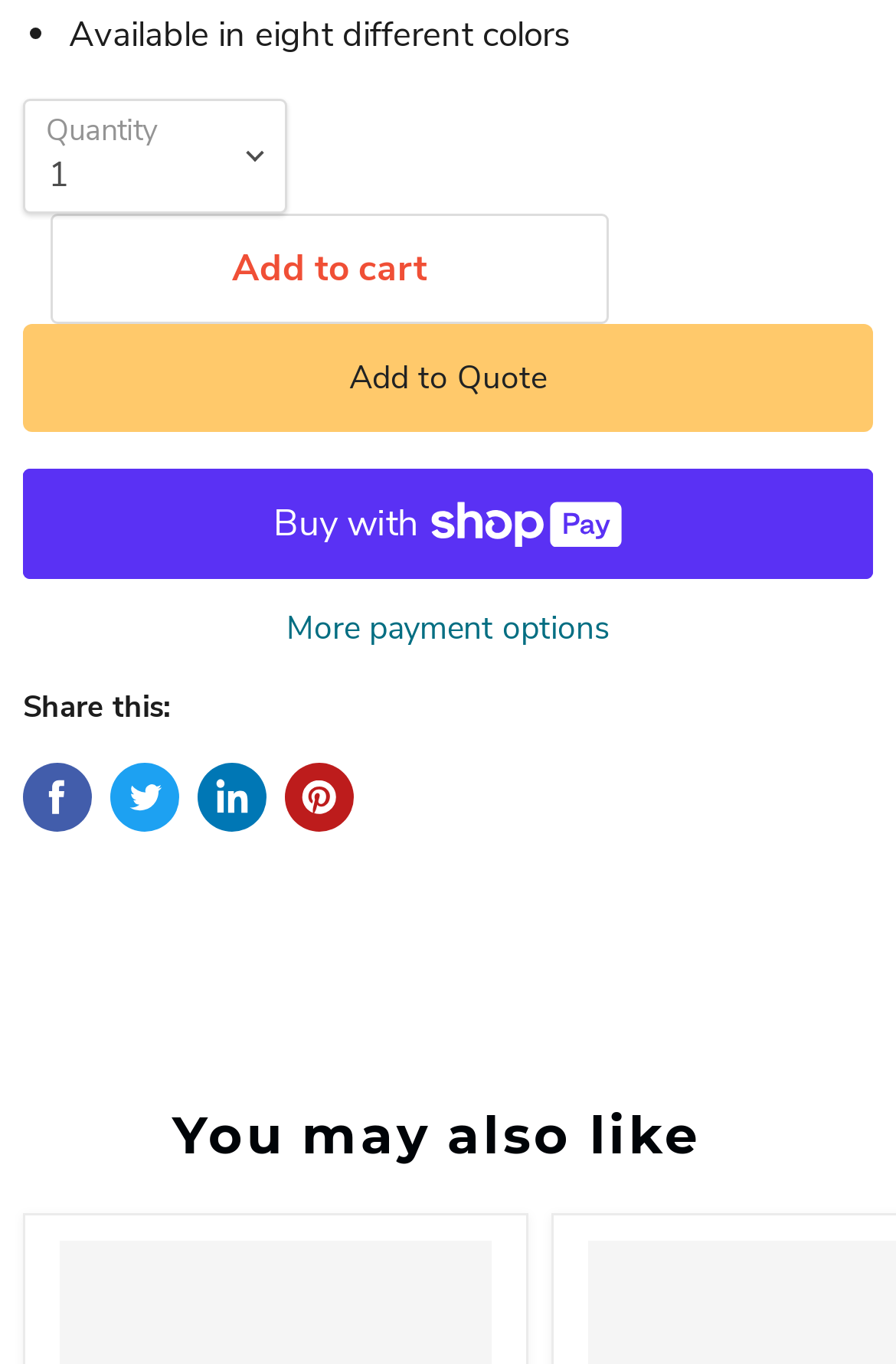Find the bounding box coordinates of the element I should click to carry out the following instruction: "Add to cart".

[0.056, 0.156, 0.679, 0.237]